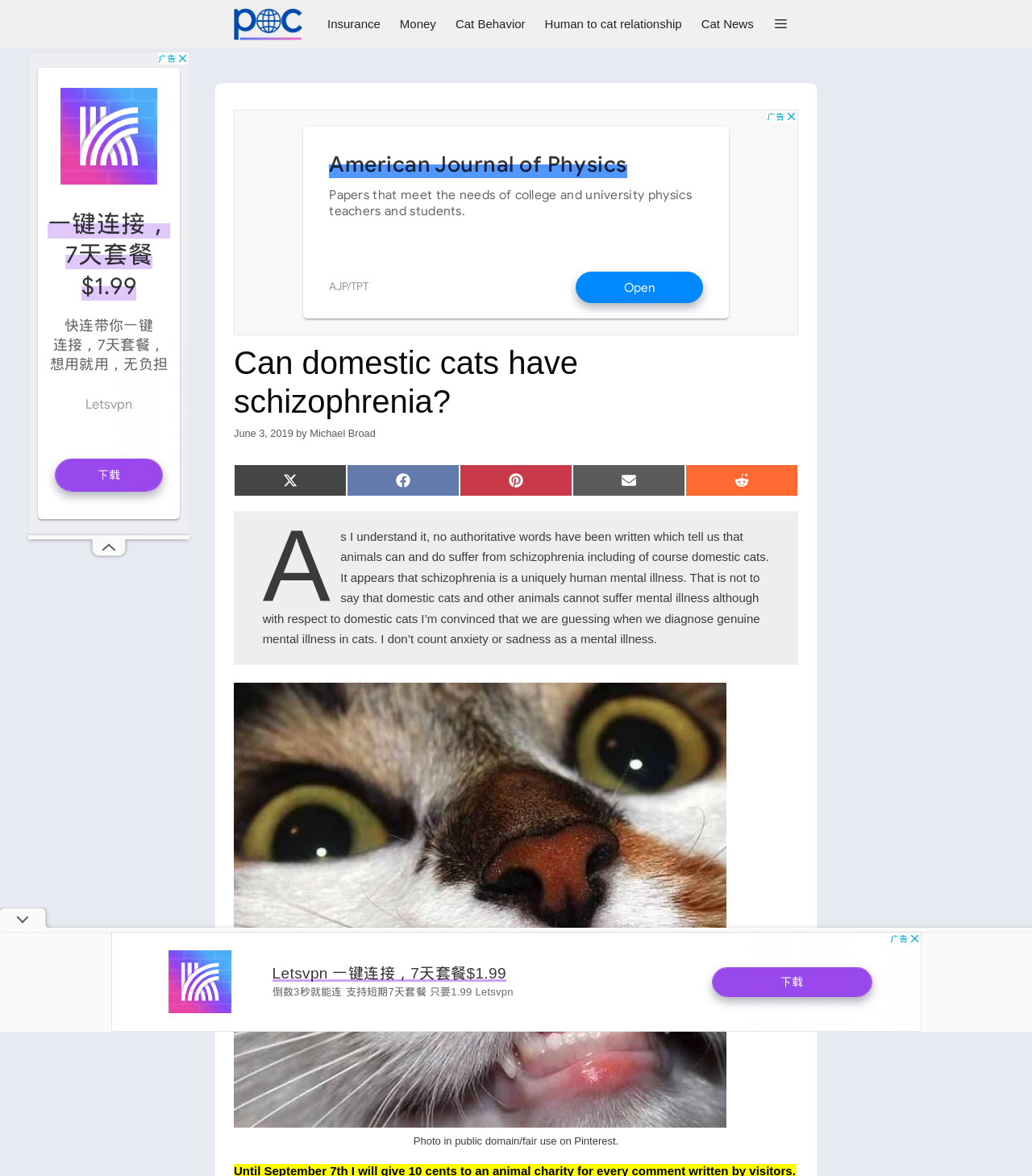Please respond to the question with a concise word or phrase:
When was the article published?

June 3, 2019